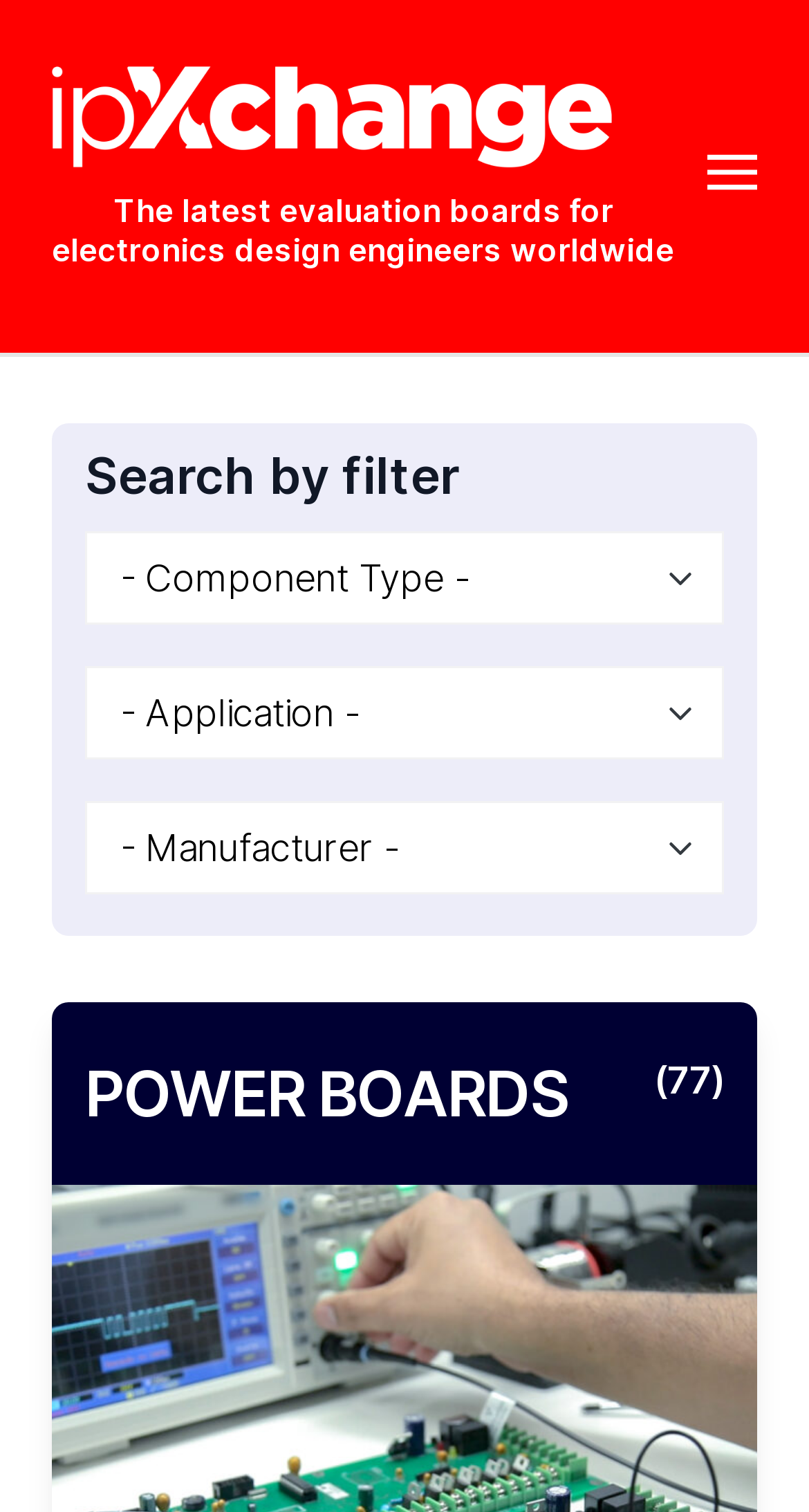What type of engineers is the webpage catering to?
Based on the screenshot, provide your answer in one word or phrase.

Electronics design engineers